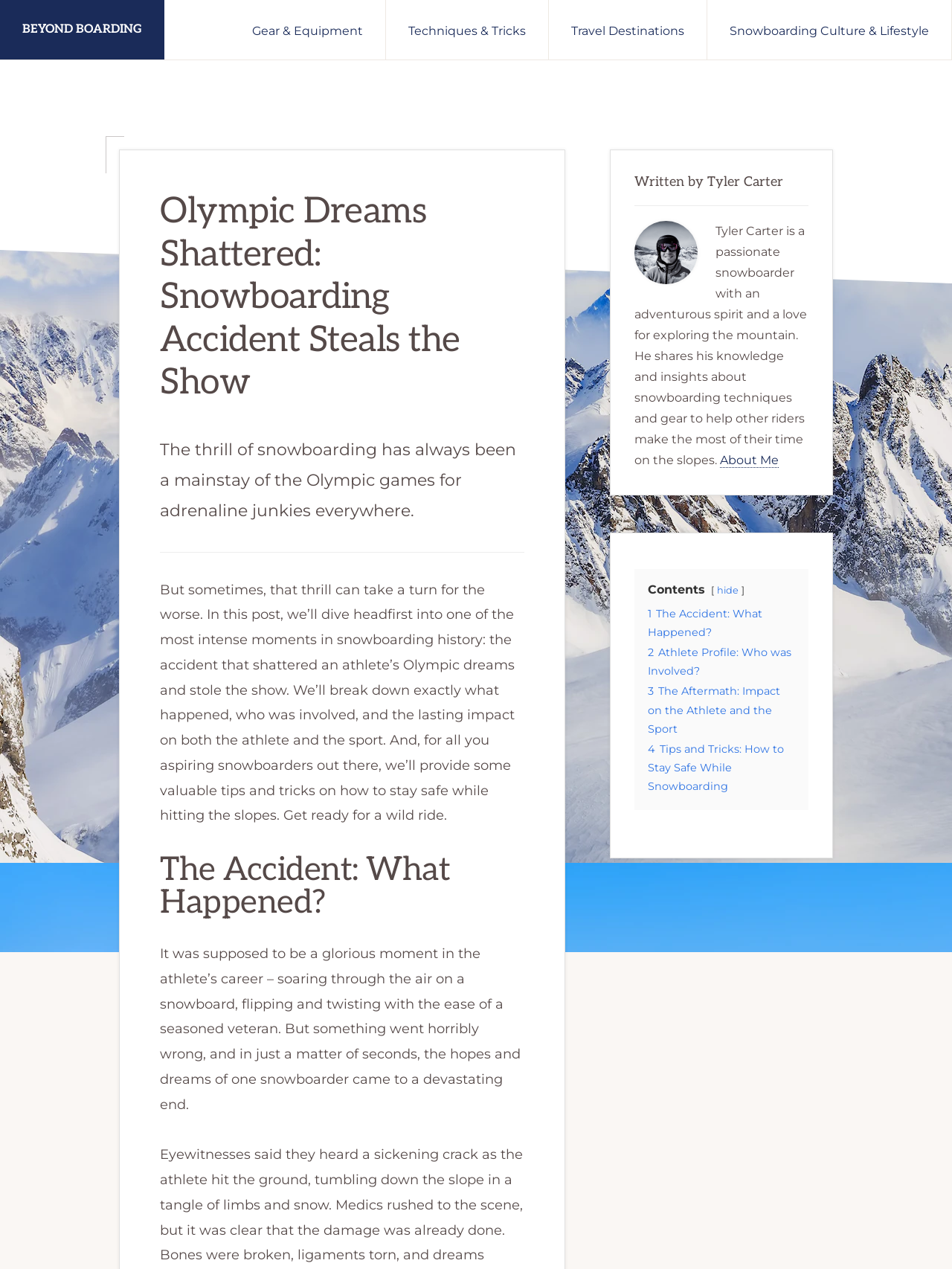Please provide the main heading of the webpage content.

Olympic Dreams Shattered: Snowboarding Accident Steals the Show